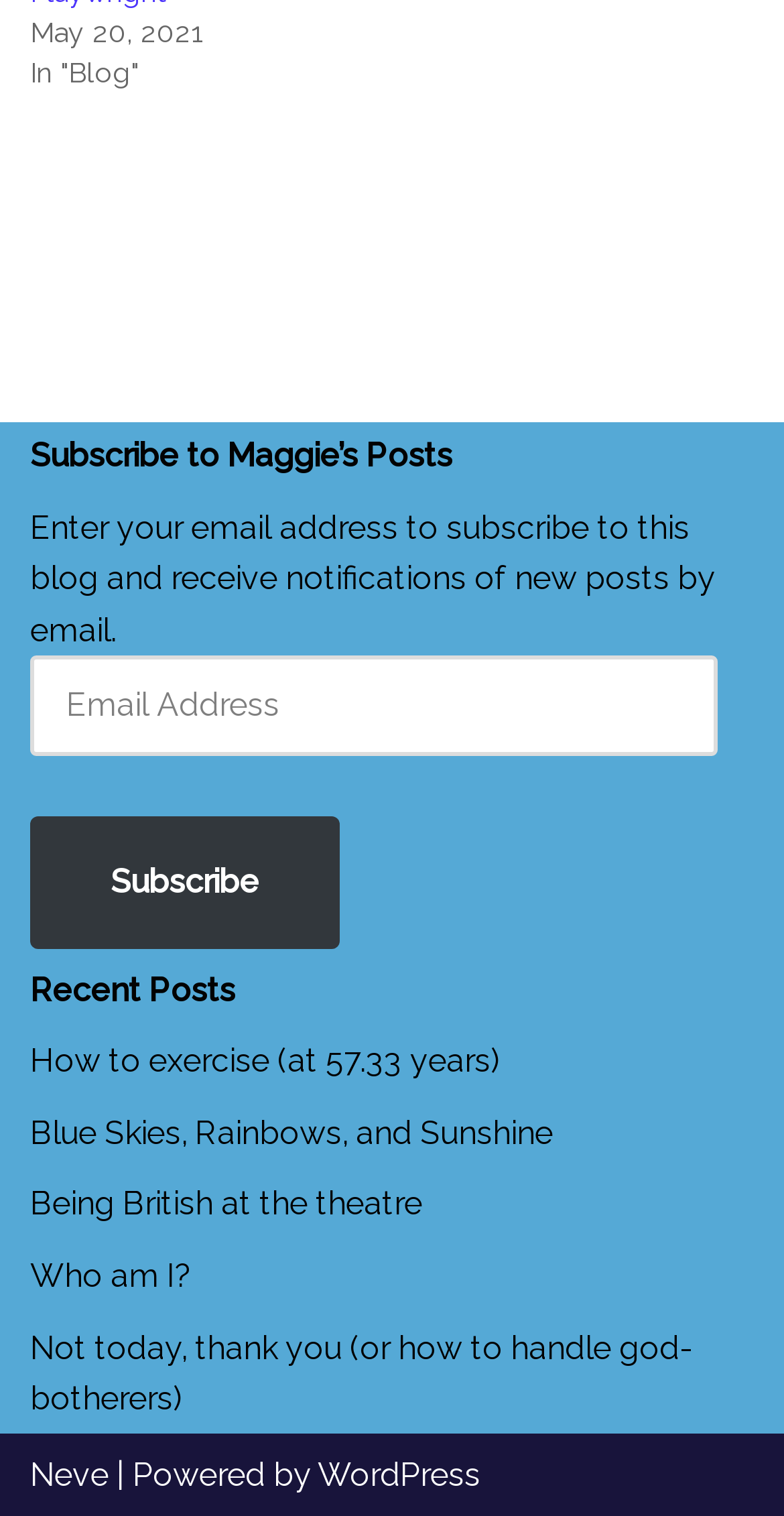Could you find the bounding box coordinates of the clickable area to complete this instruction: "Visit WordPress website"?

[0.405, 0.96, 0.613, 0.985]